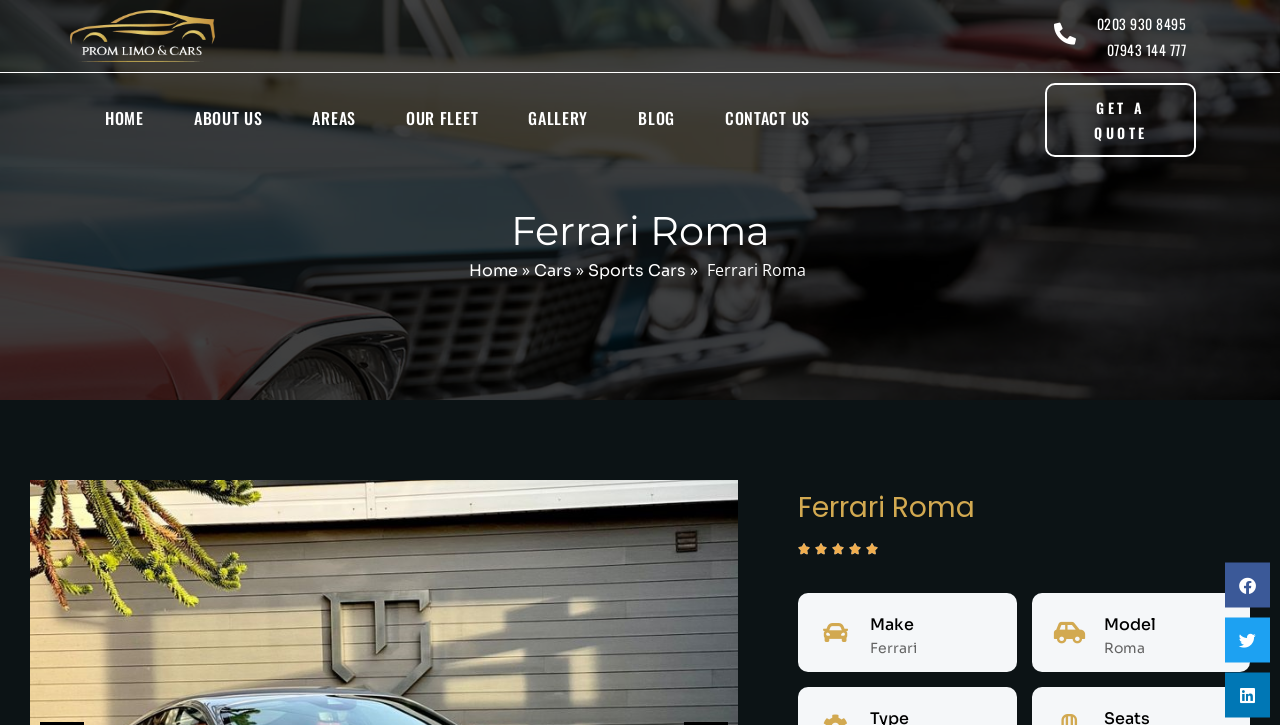What is the model of the Ferrari car available for prom hire?
Please answer the question with as much detail and depth as you can.

I found the model of the car by looking at the headings and static text elements on the webpage, which mention 'Model' and 'Roma' together. This suggests that the model of the Ferrari car available for prom hire is Roma.